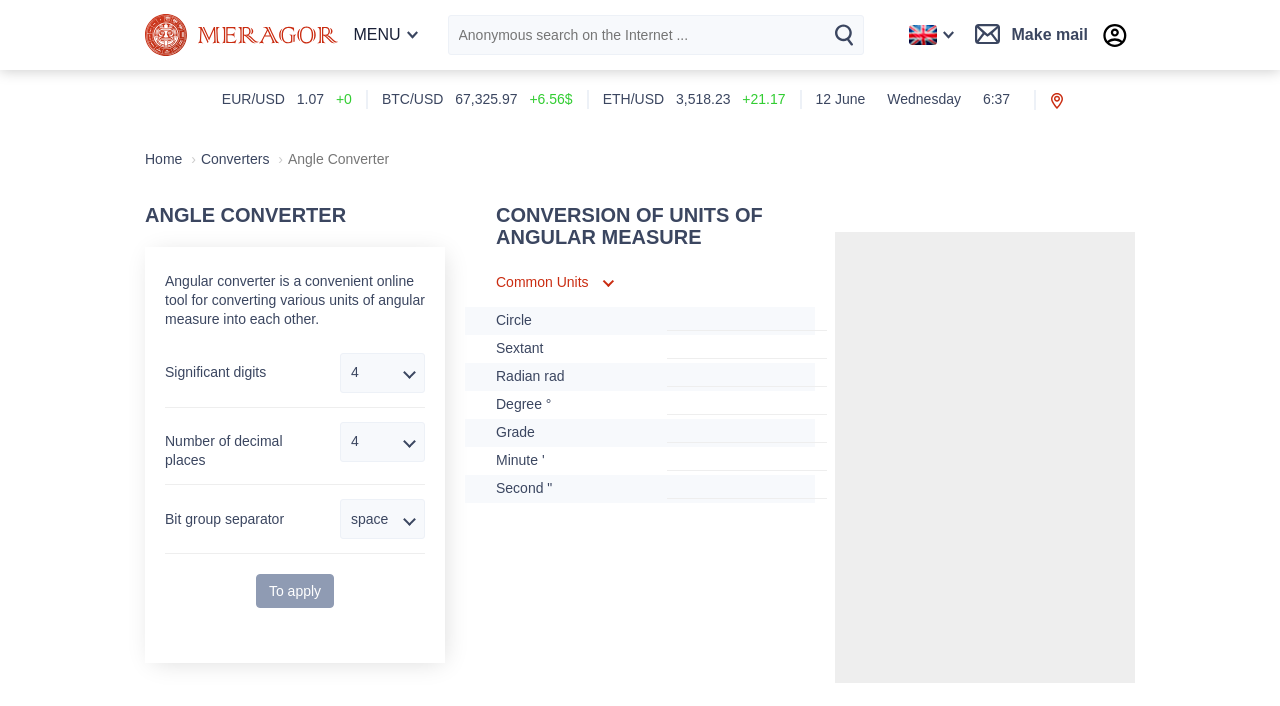Locate the bounding box of the UI element described in the following text: "+6.56$".

[0.414, 0.13, 0.447, 0.152]